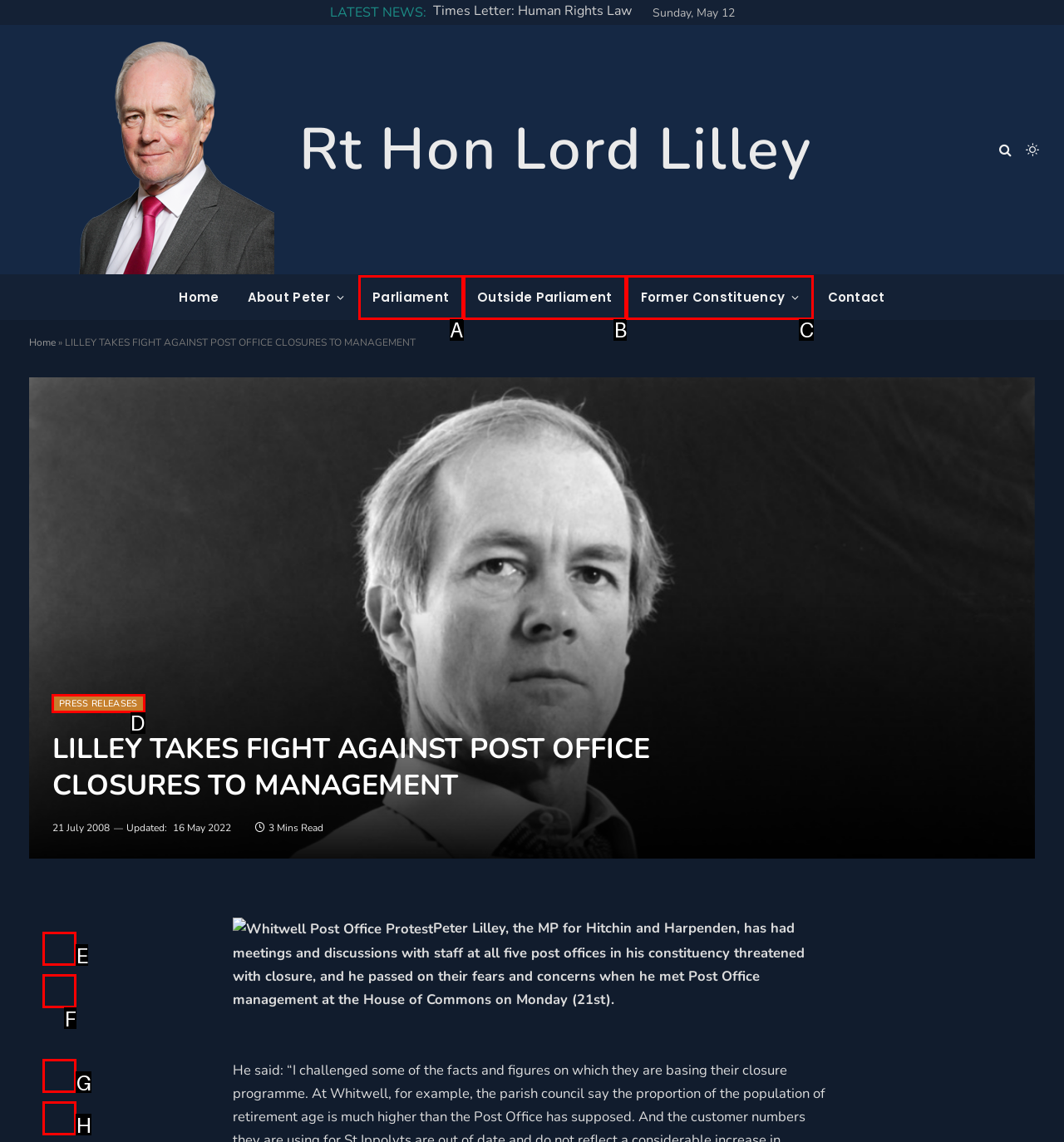Find the appropriate UI element to complete the task: Read the press releases. Indicate your choice by providing the letter of the element.

D